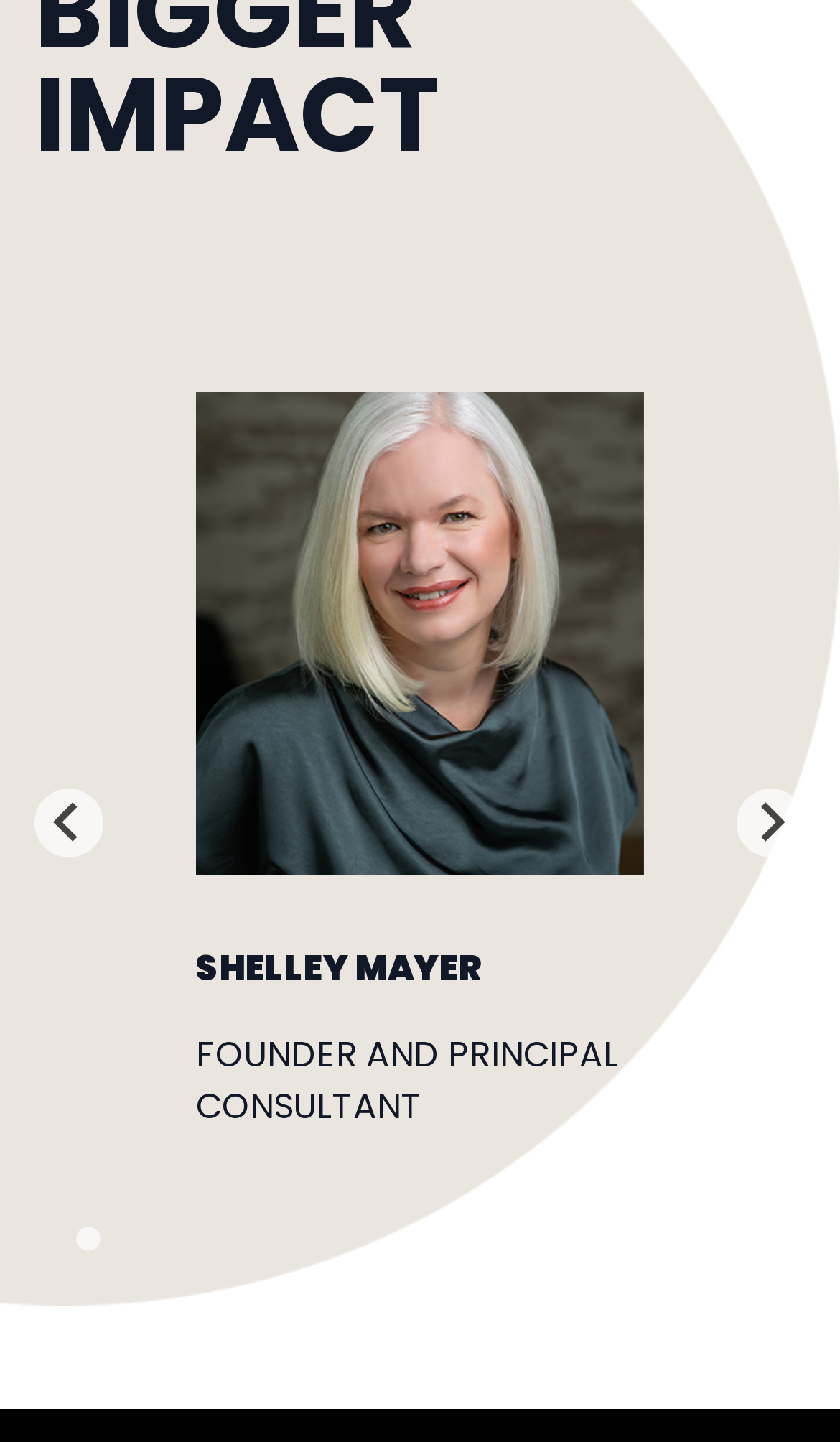Please answer the following question using a single word or phrase: 
What is the name of the founder and principal consultant?

SHELLEY MAYER